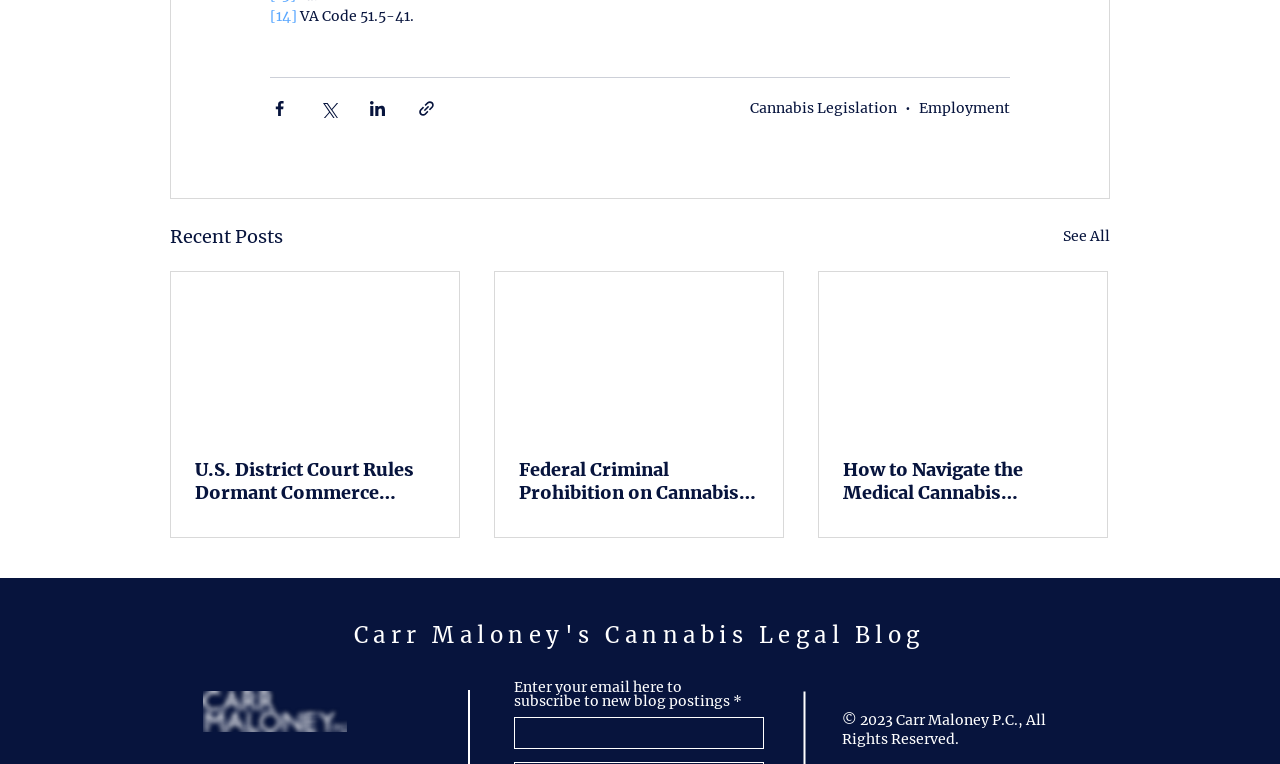Provide the bounding box coordinates of the HTML element this sentence describes: "Carr Maloney's Cannabis Legal Blog".

[0.276, 0.813, 0.722, 0.849]